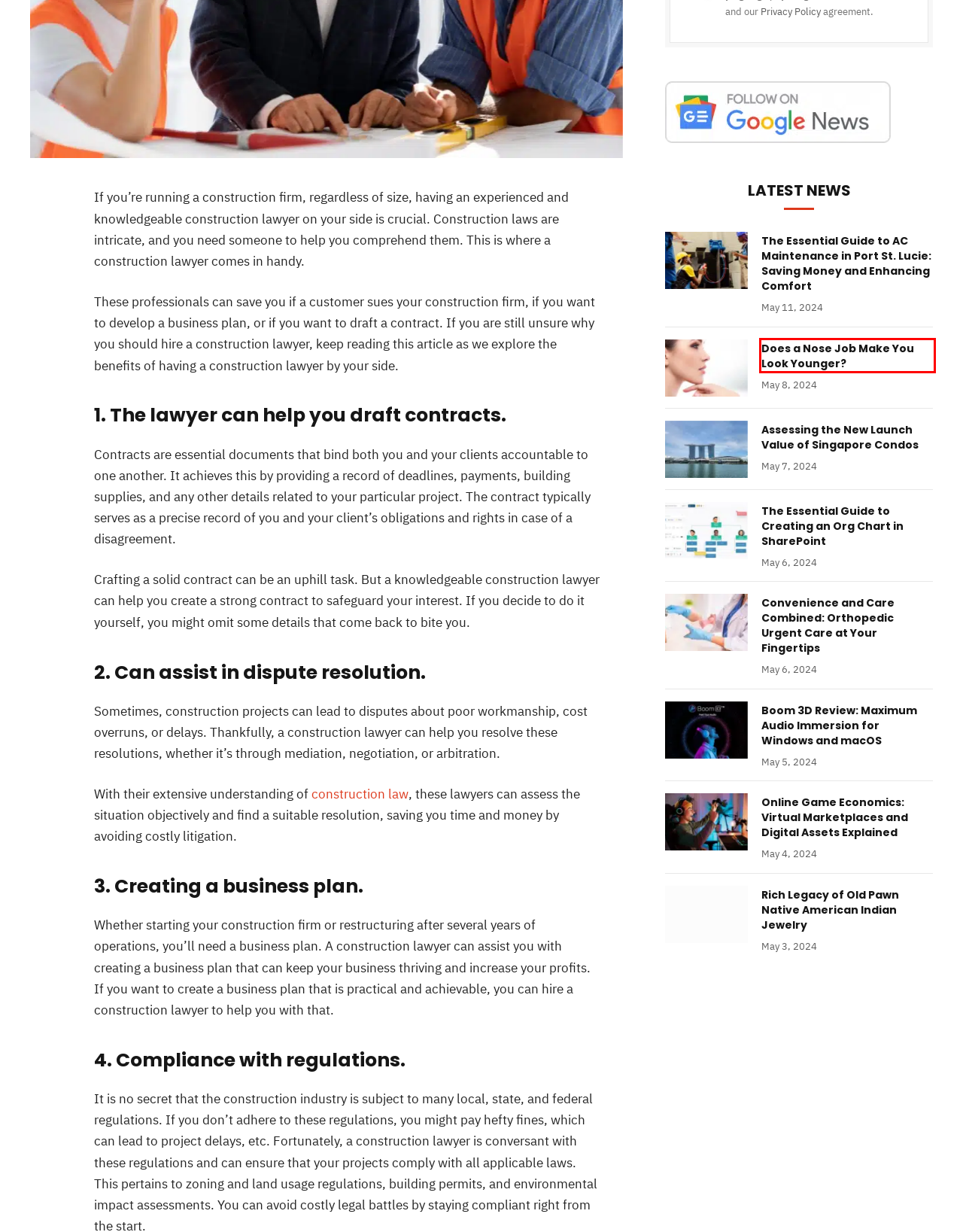You have a screenshot of a webpage where a red bounding box highlights a specific UI element. Identify the description that best matches the resulting webpage after the highlighted element is clicked. The choices are:
A. Does a Nose Job Make You Look Younger? | zSHARE
B. Assessing the New Launch Value of Singapore Condos | zSHARE
C. Privacy Policy | zSHARE
D. Florida Construction Attorneys | Bennett Legal Group
E. Online Game Economics: Virtual Marketplaces and Digital Assets Explained | zSHARE
F. The Essential Guide to AC Maintenance in Port St. Lucie: Saving Money and Enhancing Comfort | zSHARE
G. Rich Legacy of Old Pawn Native American Indian Jewelry | zSHARE
H. Convenience and Care Combined: Orthopedic Urgent Care at Your Fingertips | zSHARE

A